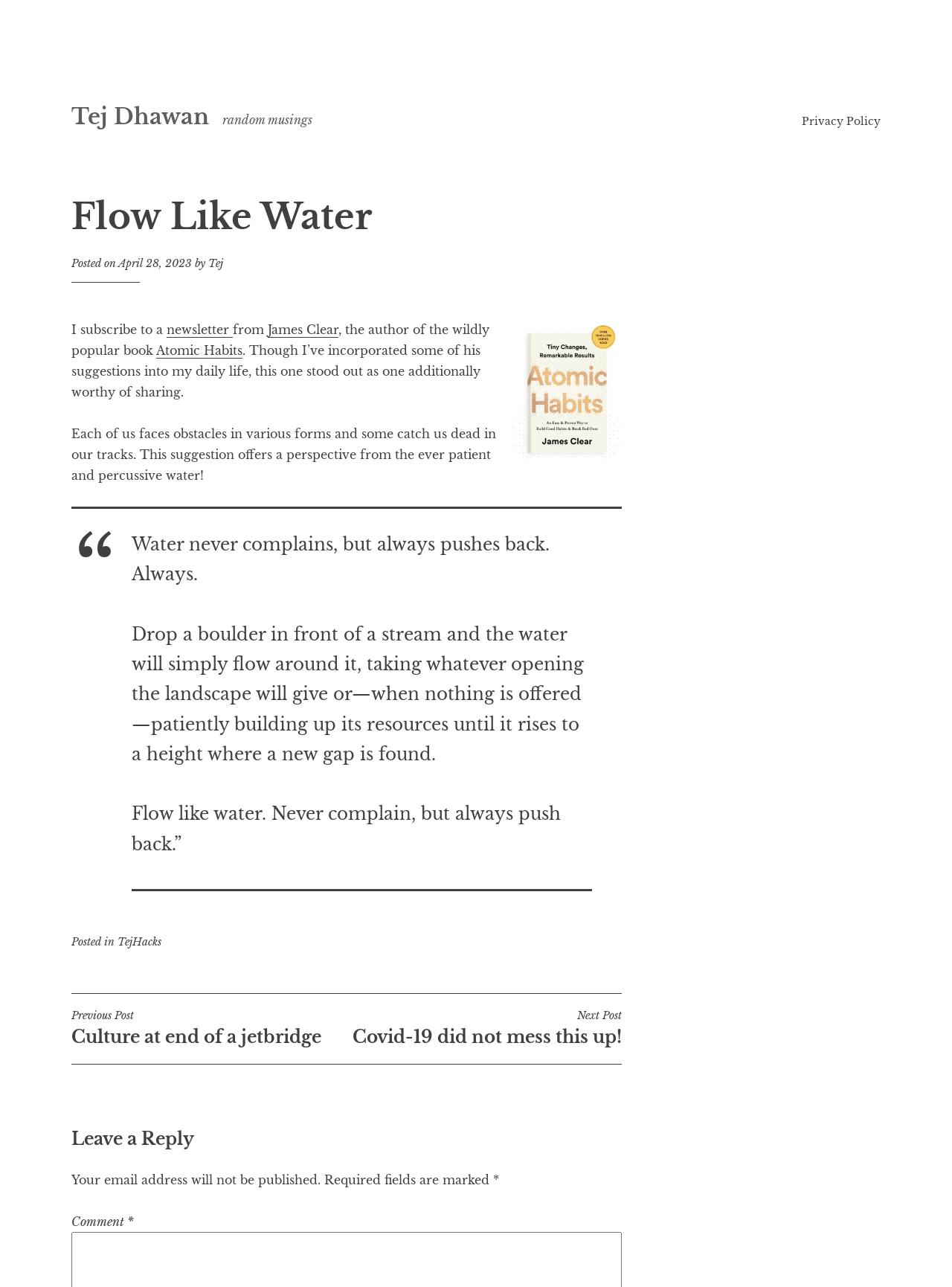What is the category of the current post?
Please respond to the question with a detailed and well-explained answer.

The answer can be found in the footer section of the webpage, where it mentions 'Posted in TejHacks'.